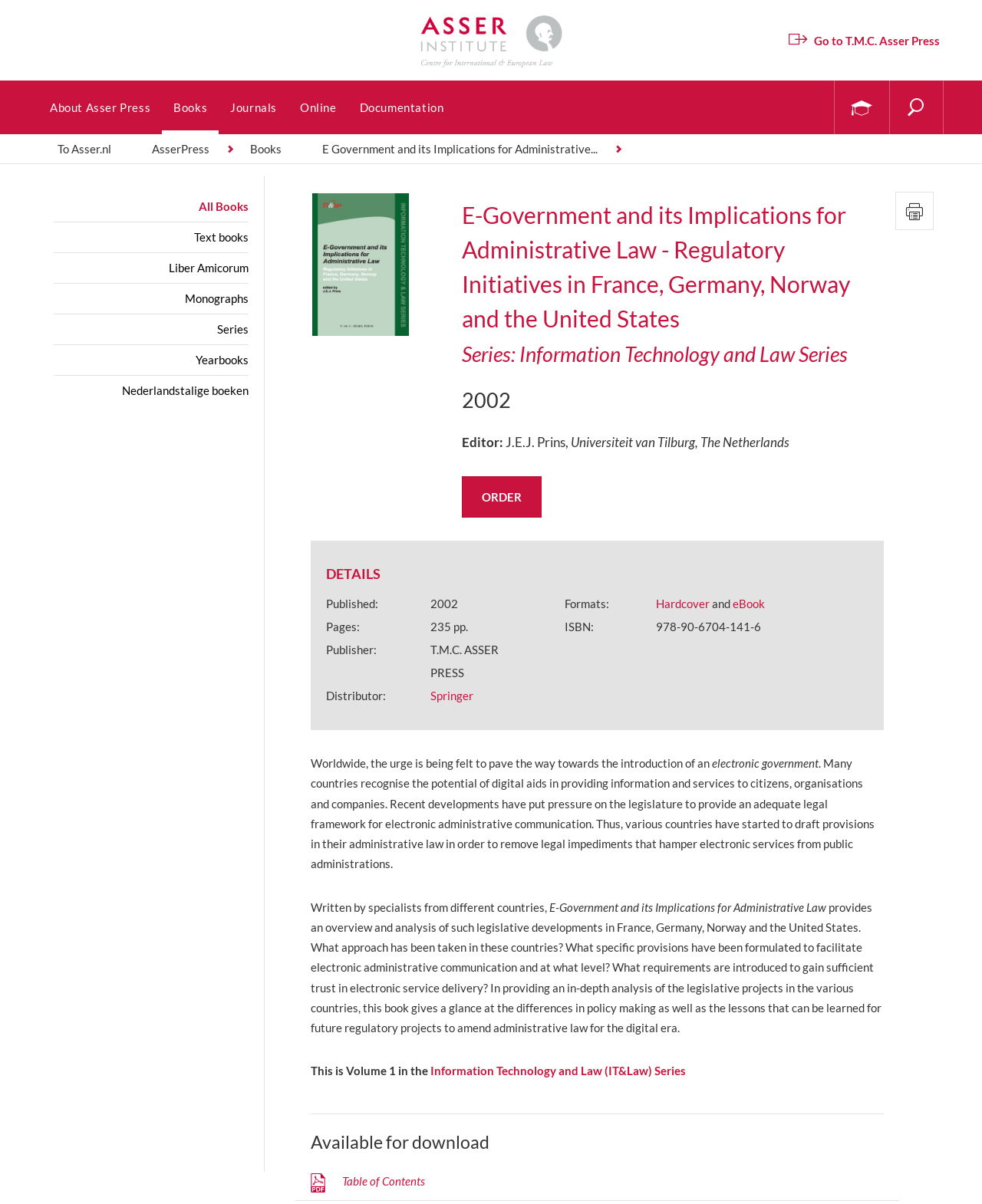Identify the bounding box coordinates of the part that should be clicked to carry out this instruction: "Subscribe with your email".

None